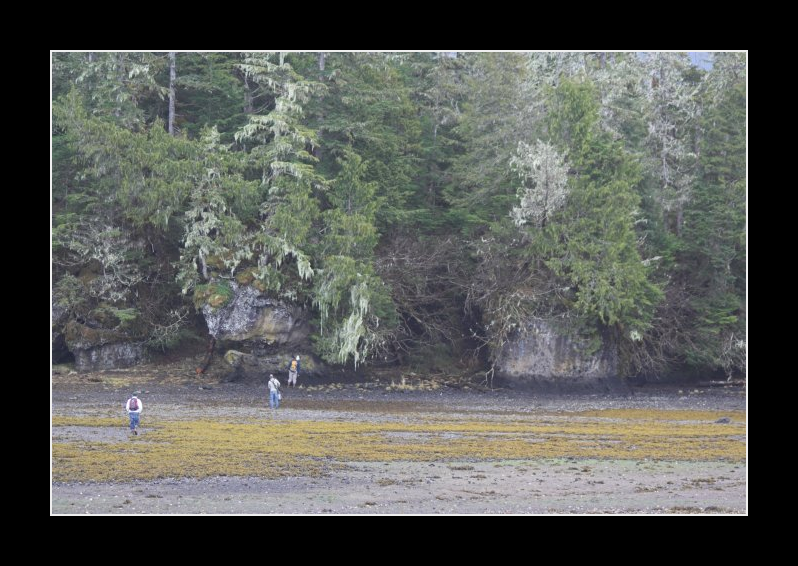Review the image closely and give a comprehensive answer to the question: What type of forest is in the background?

The caption describes the forest in the background as 'lush green', which suggests a coniferous forest, and this is further supported by the mention of 'moss-covered rocks' and 'rich variety of foliage'.